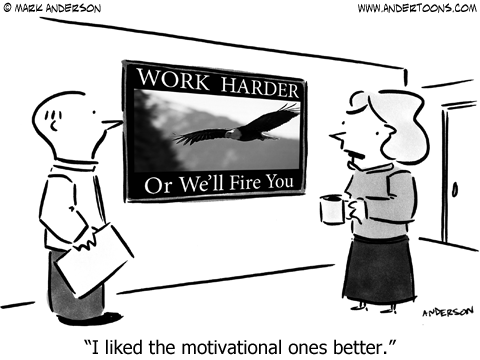Answer the question in a single word or phrase:
What is the image accompanying the motivational poster?

an eagle soaring through the sky